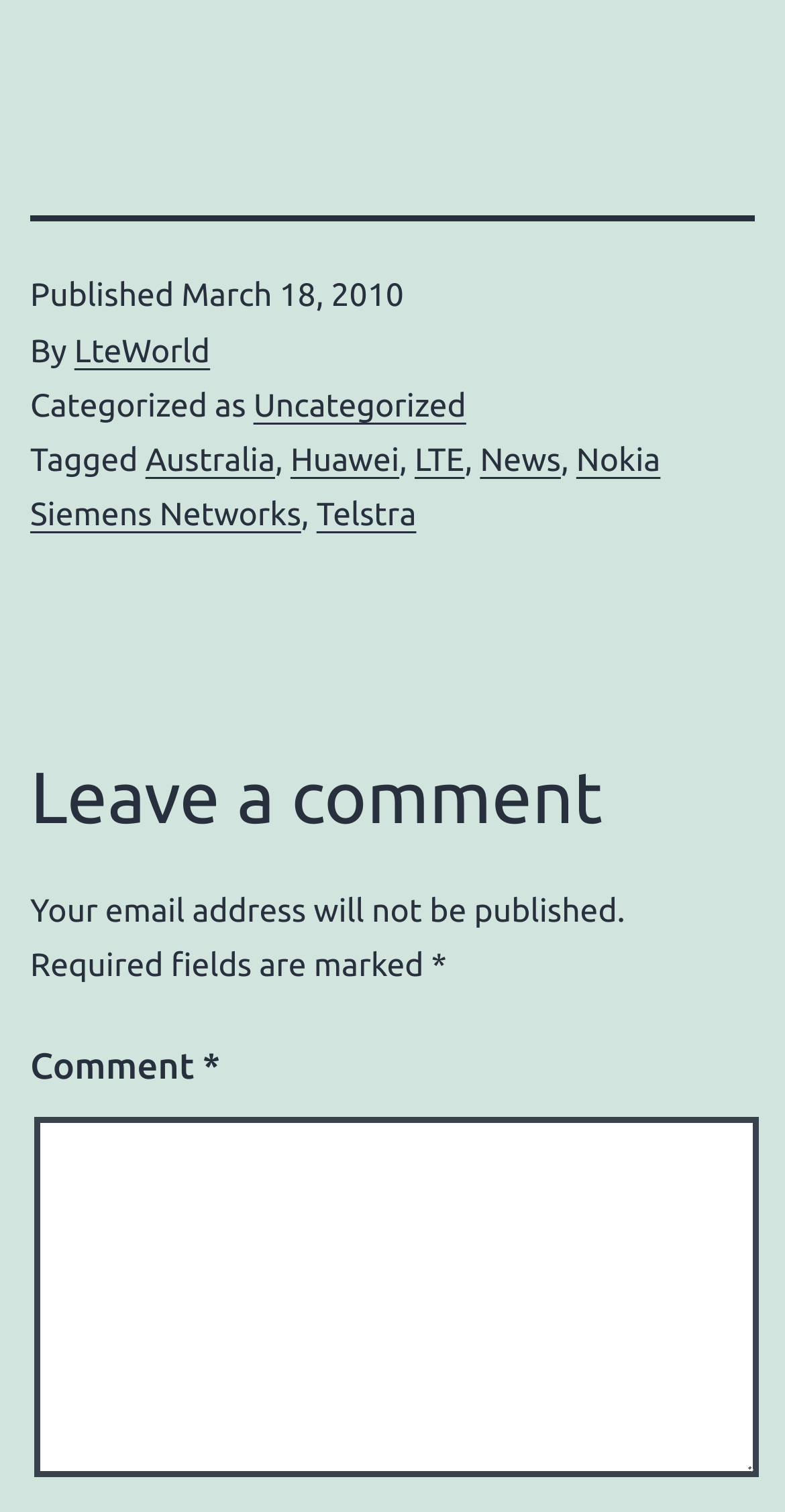Find the bounding box coordinates of the area that needs to be clicked in order to achieve the following instruction: "Enter a comment in the text box". The coordinates should be specified as four float numbers between 0 and 1, i.e., [left, top, right, bottom].

[0.044, 0.739, 0.967, 0.977]